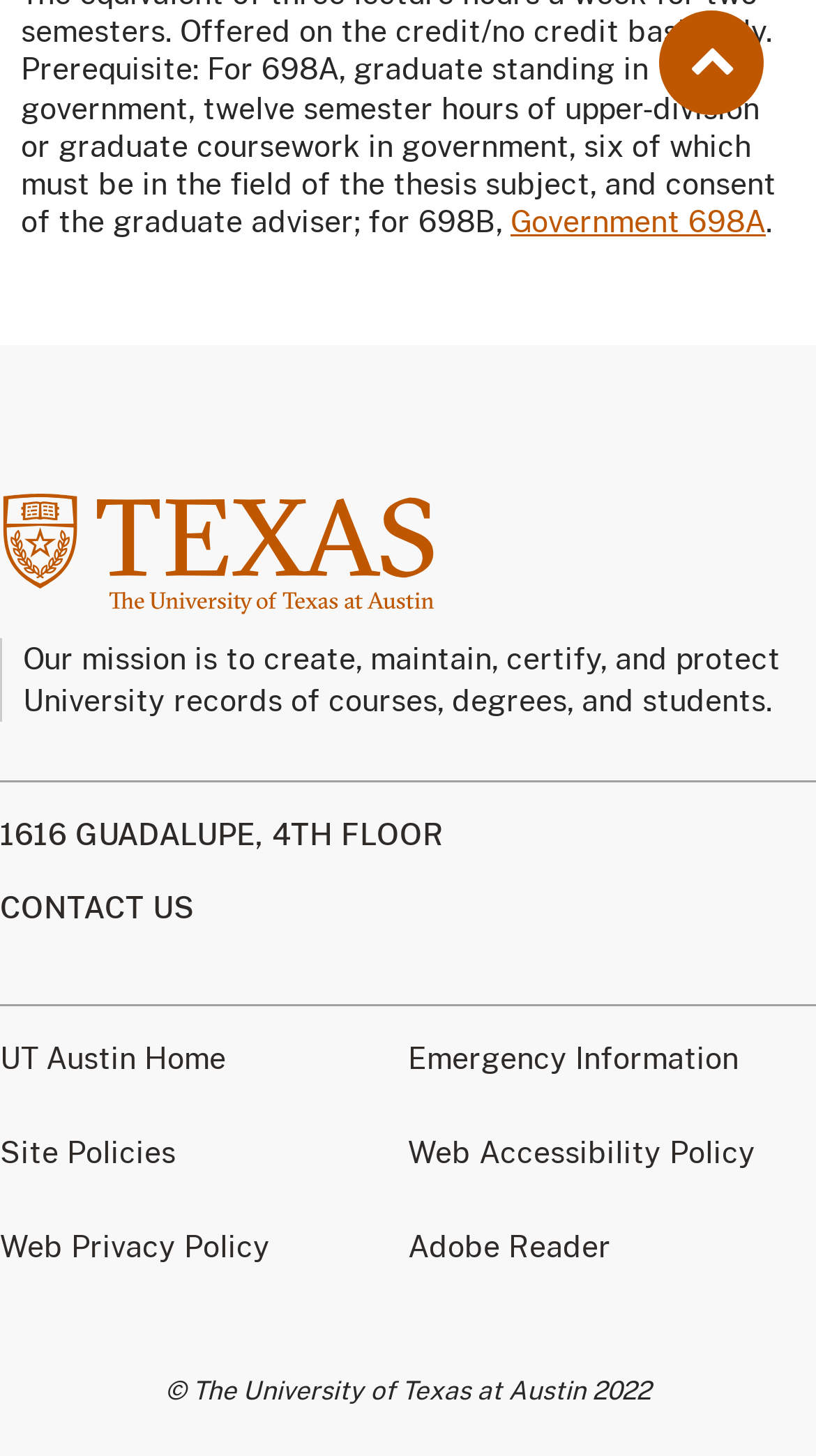Please identify the bounding box coordinates of the clickable area that will fulfill the following instruction: "go to UT Austin Home". The coordinates should be in the format of four float numbers between 0 and 1, i.e., [left, top, right, bottom].

[0.0, 0.716, 0.303, 0.739]